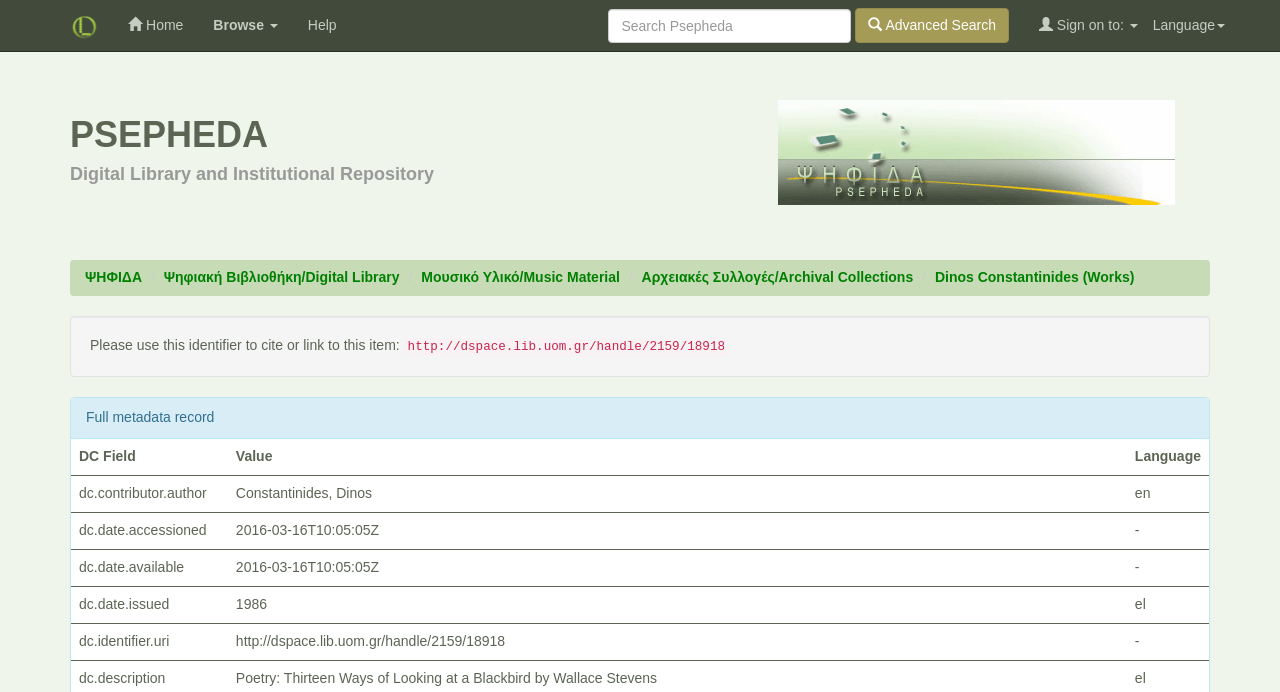Locate the bounding box coordinates of the element I should click to achieve the following instruction: "Search for something in Psepheda".

[0.475, 0.012, 0.665, 0.061]